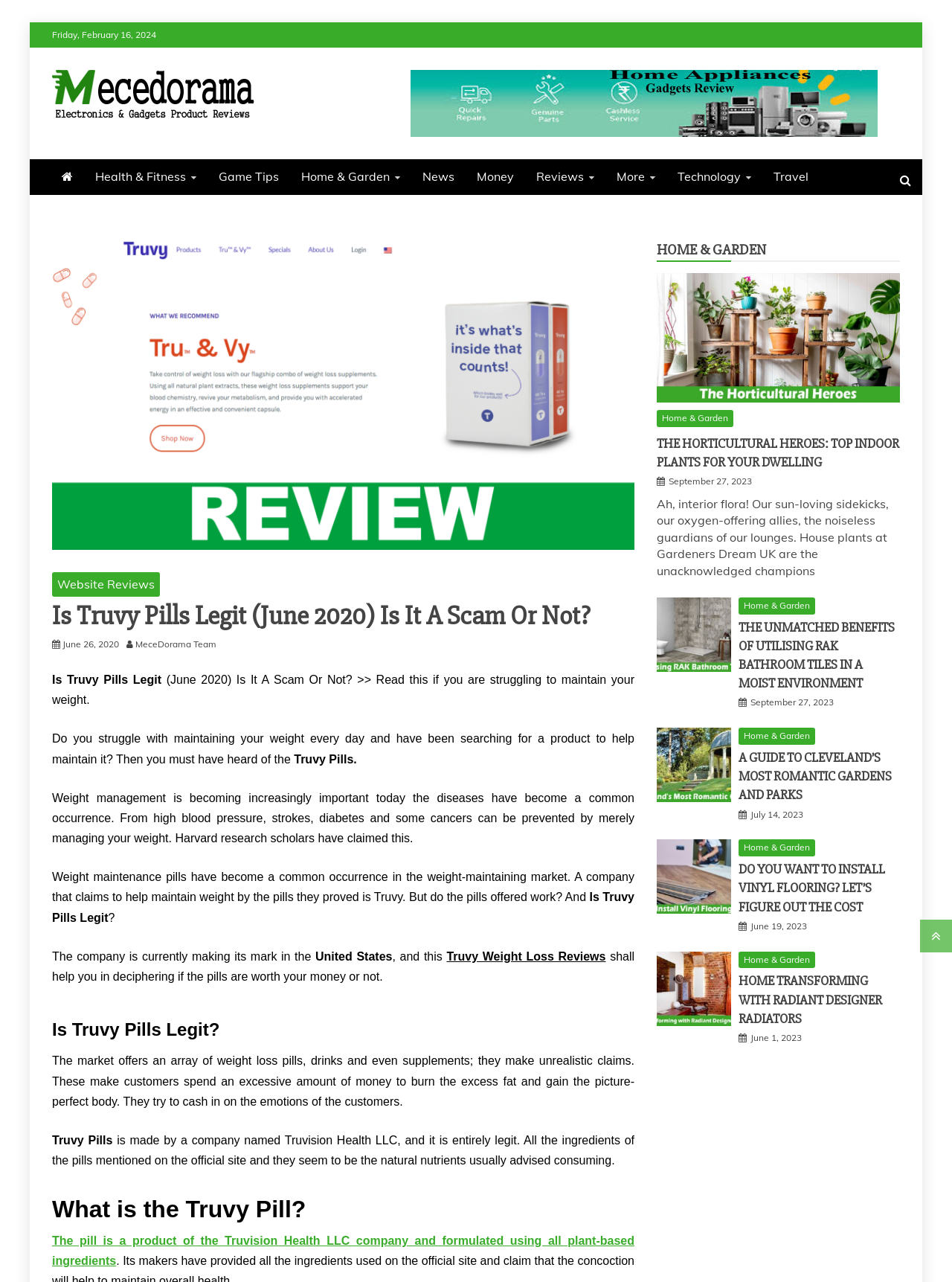Identify and provide the bounding box for the element described by: "June 19, 2023June 22, 2023".

[0.788, 0.718, 0.848, 0.726]